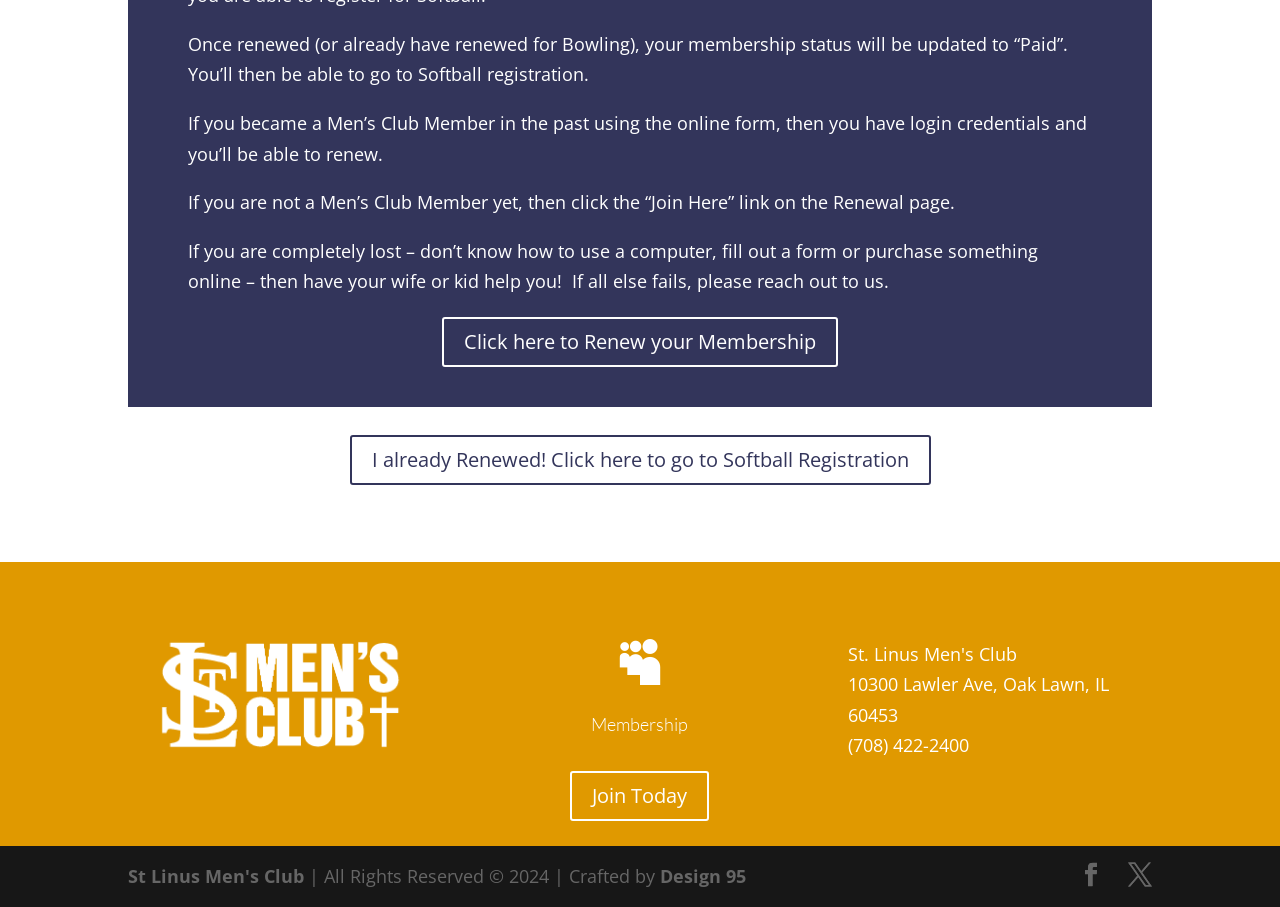Identify the bounding box coordinates for the UI element described as follows: St Linus Men's Club. Use the format (top-left x, top-left y, bottom-right x, bottom-right y) and ensure all values are floating point numbers between 0 and 1.

[0.1, 0.953, 0.238, 0.98]